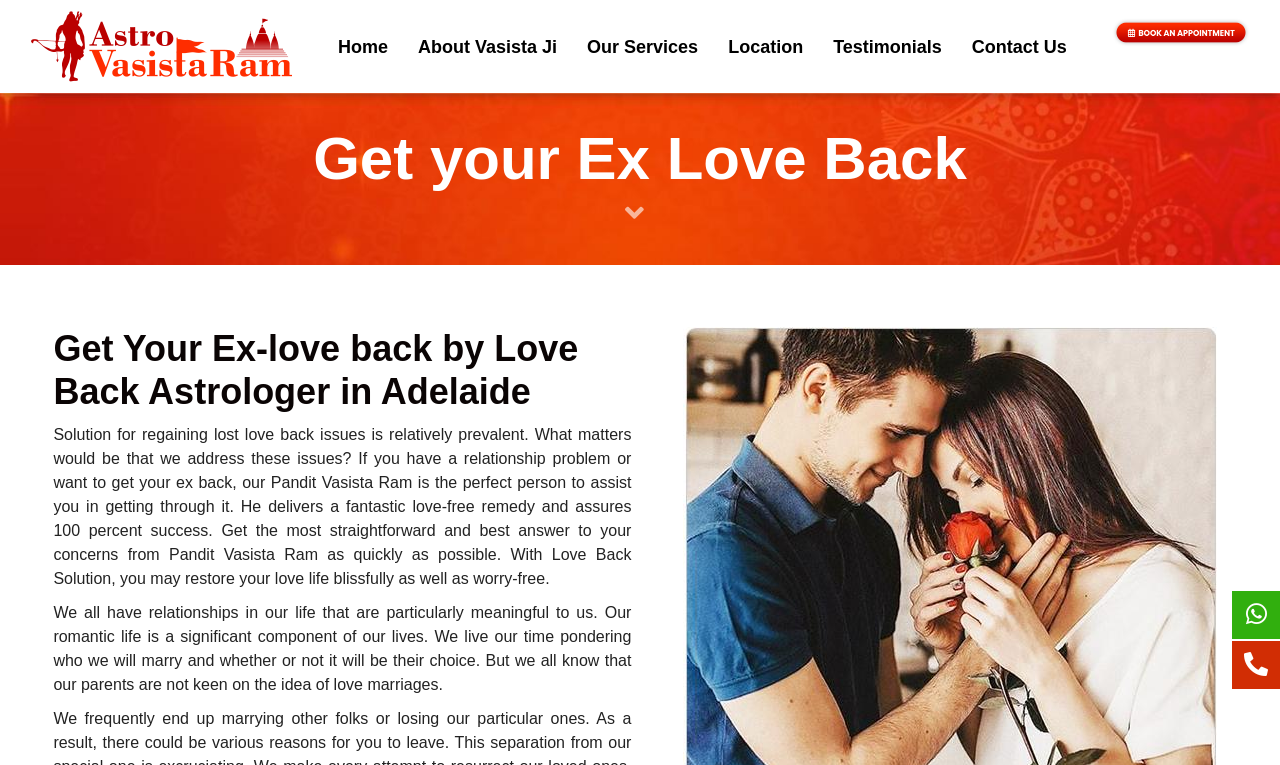By analyzing the image, answer the following question with a detailed response: What services does the astrologer provide?

The astrologer provides a 'Love Back Solution' which is mentioned in the heading 'Get Your Ex-love back by Love Back Astrologer in Adelaide' and also in the static text that describes the solution for regaining lost love back issues.